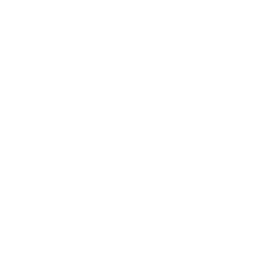Based on what you see in the screenshot, provide a thorough answer to this question: What is the primary function of the system?

The caption describes the system as an 'Analog partial discharge detection system', indicating that its primary function is to detect partial discharges (PD) in electrical systems, specifically in XLPE cables.